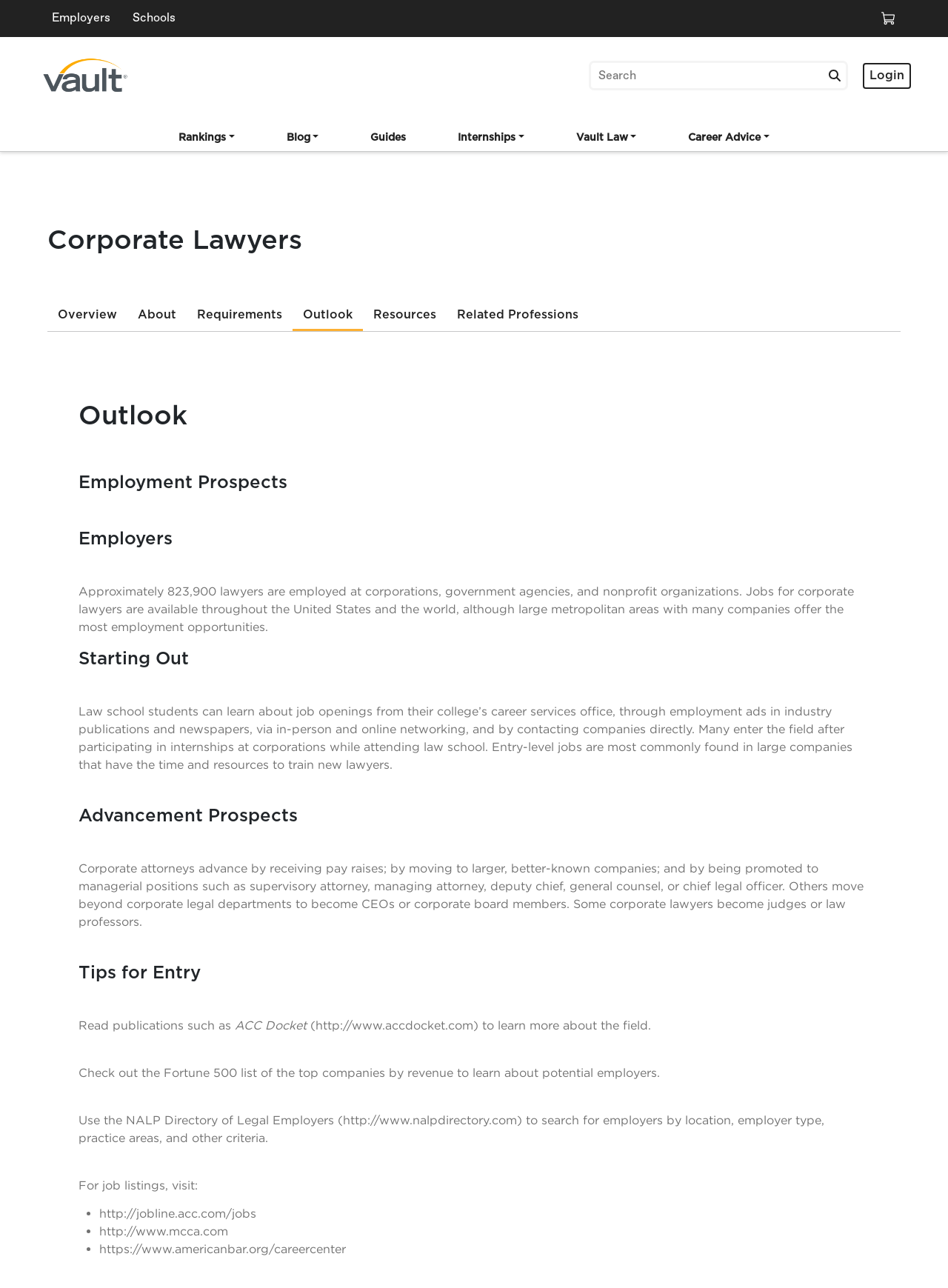What is the name of the publication mentioned in the 'Tips for Entry' section?
Based on the screenshot, provide a one-word or short-phrase response.

ACC Docket